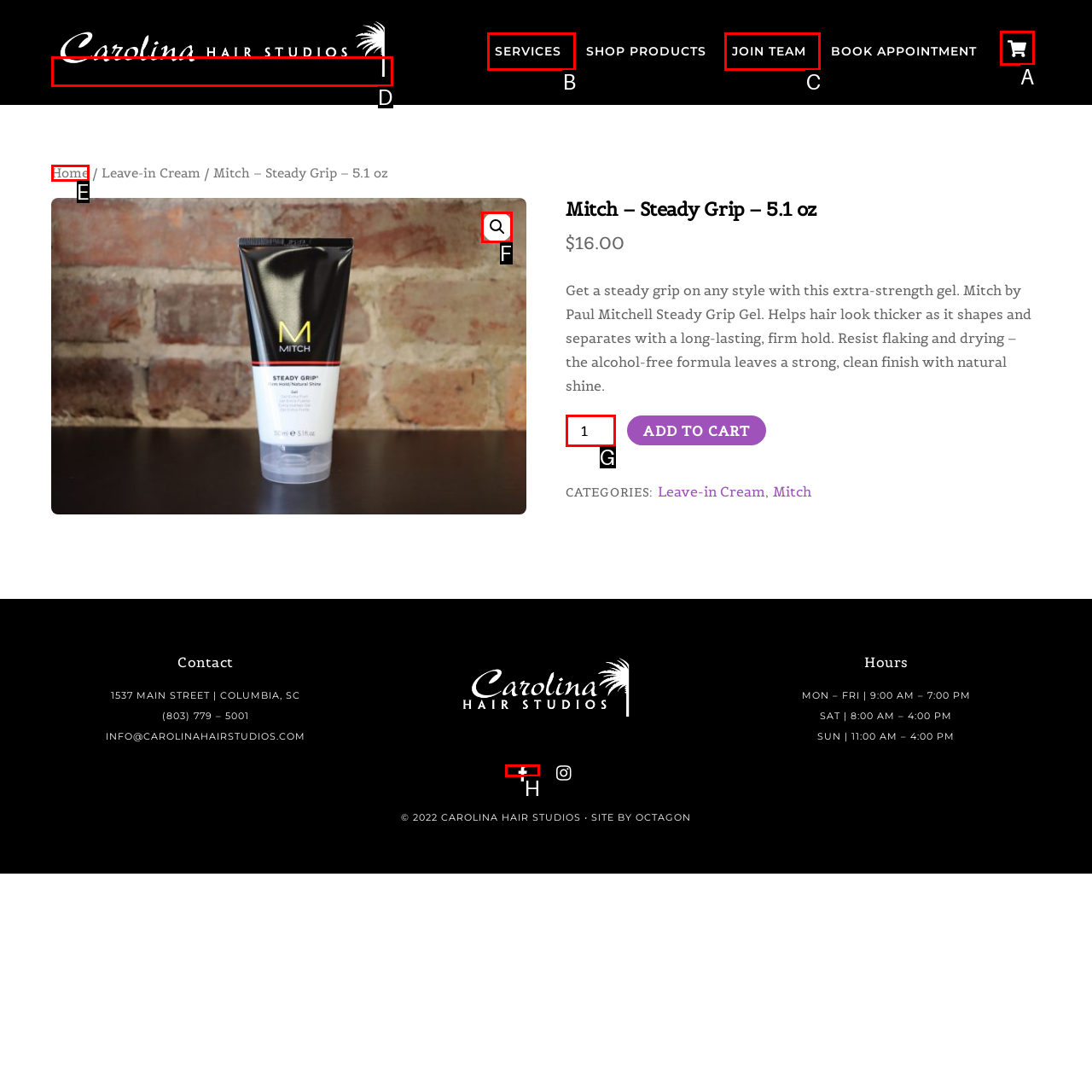Select the correct option from the given choices to perform this task: Click on the link 'Undersea Treadmills|Hydrotherapy Devices|HydroWorx'. Provide the letter of that option.

None